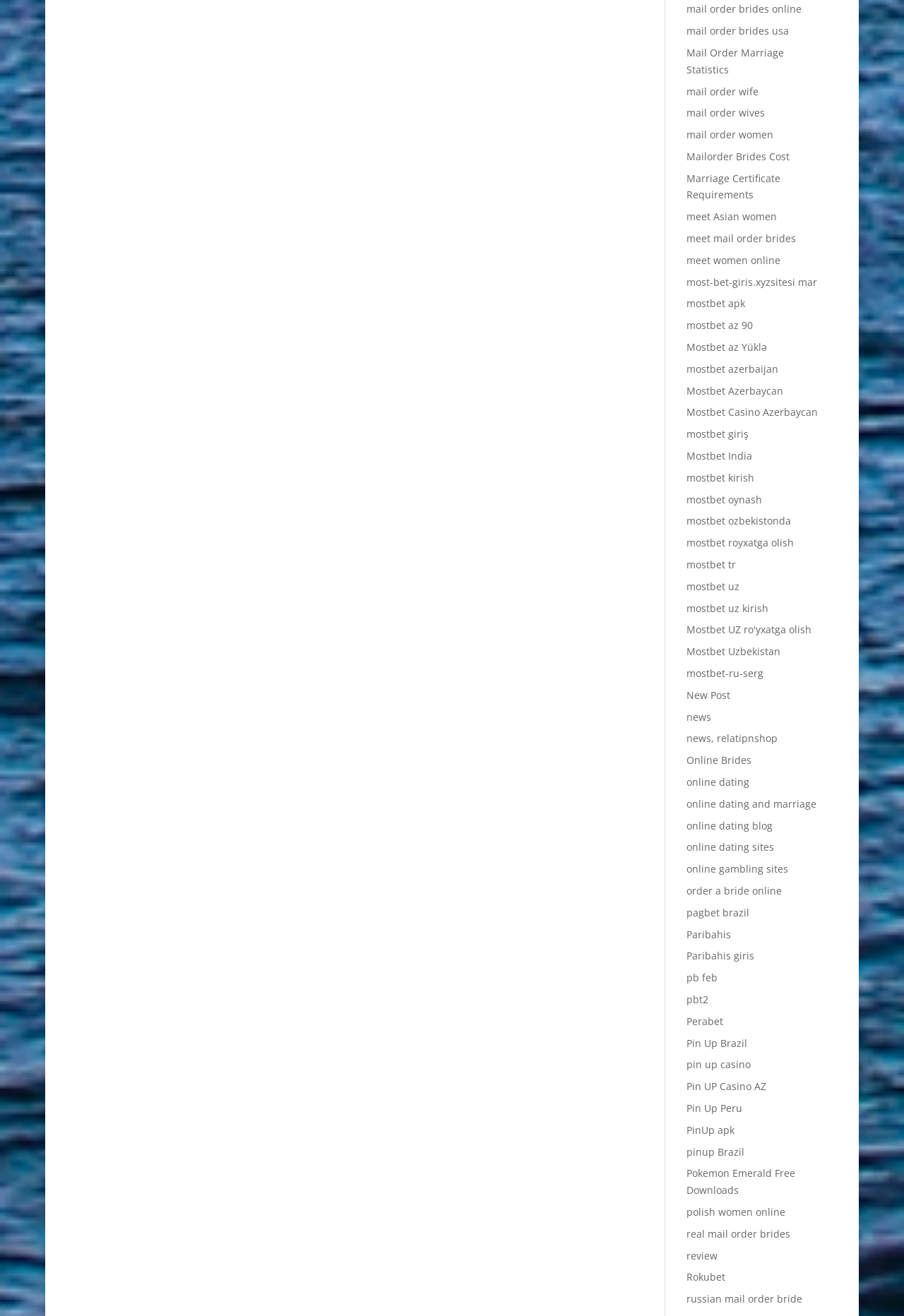Show the bounding box coordinates of the region that should be clicked to follow the instruction: "check Mostbet India."

[0.759, 0.341, 0.832, 0.351]